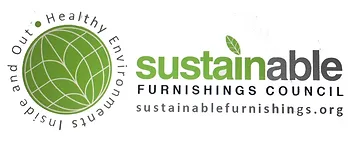By analyzing the image, answer the following question with a detailed response: What is the focus of the Sustainable Furnishings Council?

The logo emphasizes the council's focus on environmentally-friendly practices and transparency in the supply chain of furnishings, which is evident from the leaf motif and the text 'sustainable FURNISHINGS COUNCIL'.